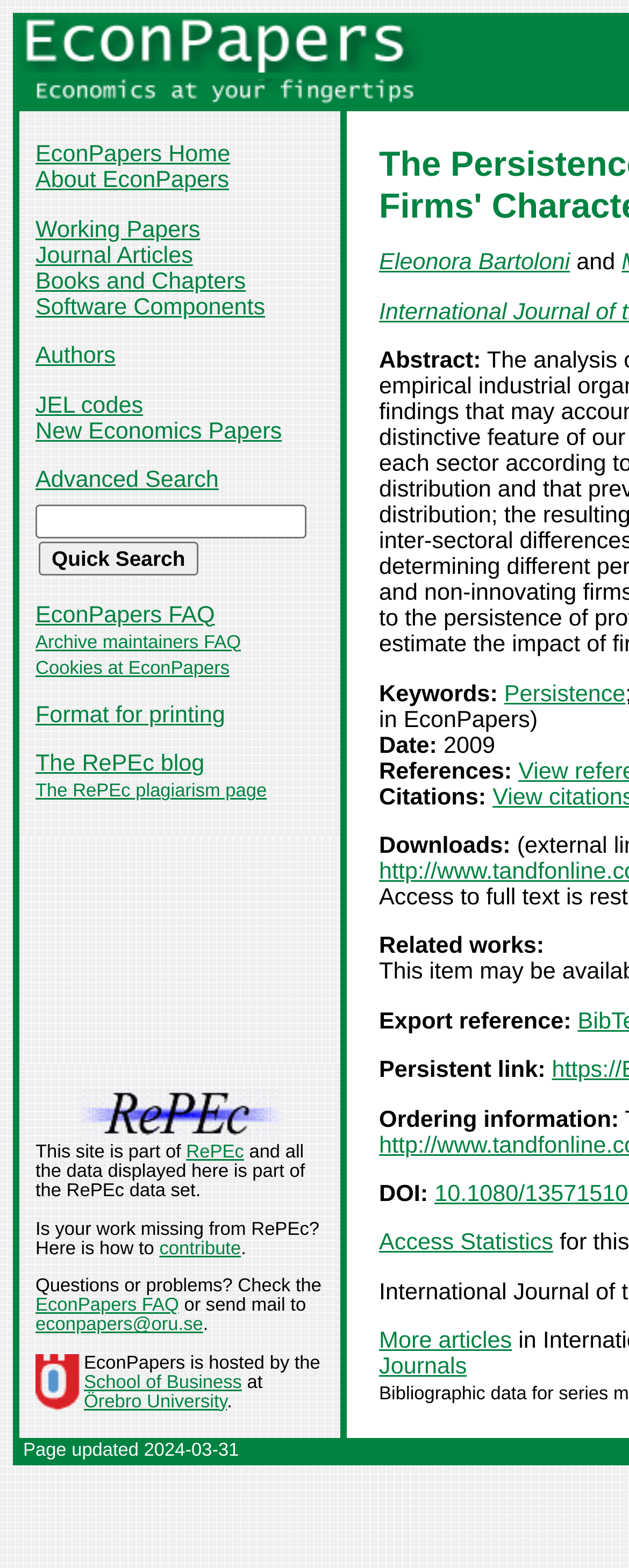Give a detailed account of the webpage.

This webpage is about EconPapers, a platform for economics research papers. At the top, there is a header section with a logo and a navigation menu. The logo is an image with the text "EconPapers" next to it. The navigation menu consists of several links, including "EconPapers Home", "About EconPapers", "Working Papers", "Journal Articles", and others.

Below the header section, there is a main content area with several sections. The first section displays information about a specific research paper, including the authors' names, an abstract, keywords, and other details such as date, references, citations, and downloads. The authors' names are listed as links, and there are also links to related works and export references.

To the right of the paper information section, there is a sidebar with a section about RePEc, a research paper database. This section includes a link to RePEc and a brief description of the database. There is also a section with links to contribute to RePEc and to check the EconPapers FAQ.

At the bottom of the page, there is a footer section with a copyright notice and a link to the School of Business at Örebro University, which hosts EconPapers. The page was last updated on 2024-03-31, according to the footer.